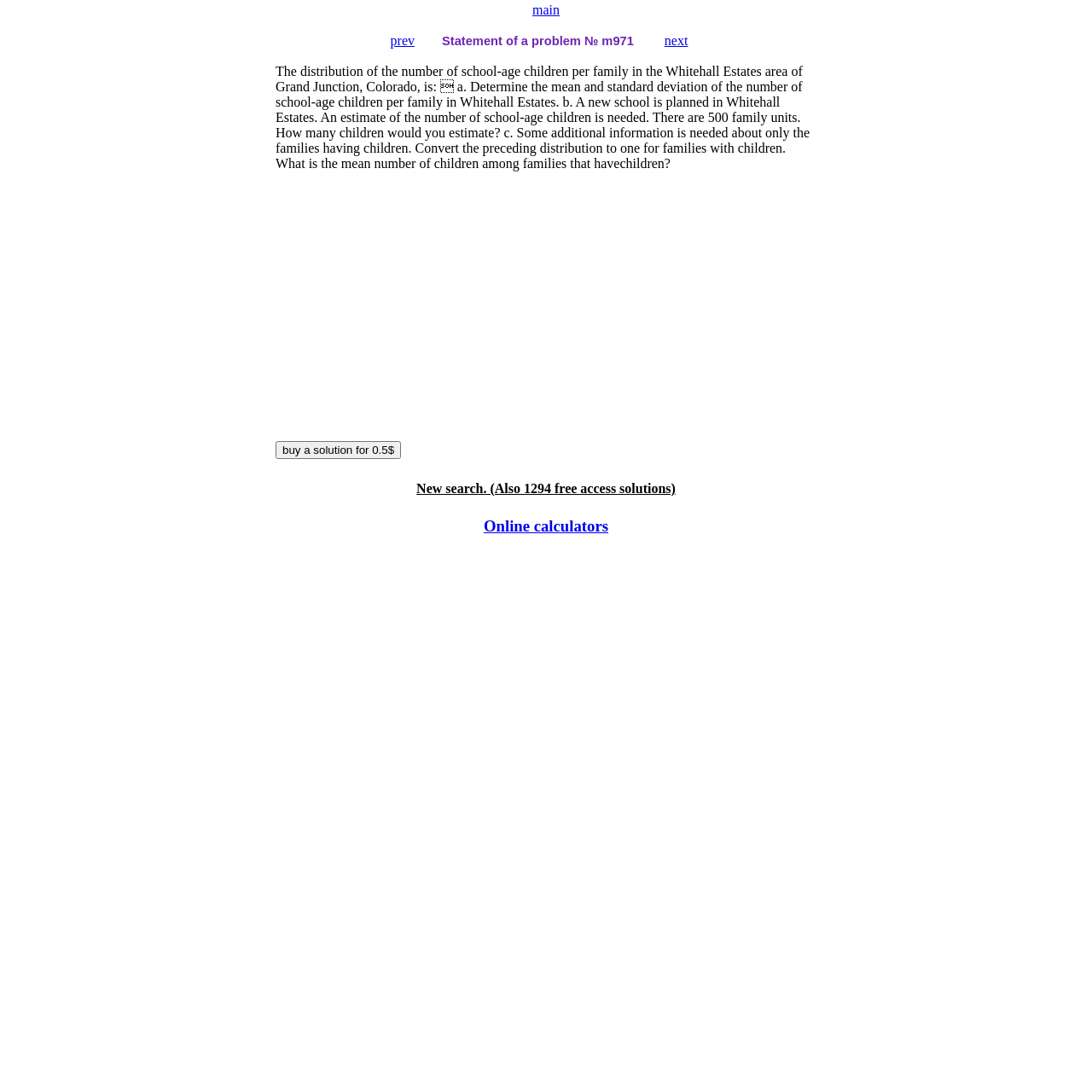What is the title of the section below the problem statement?
Look at the image and respond with a one-word or short phrase answer.

Online calculators